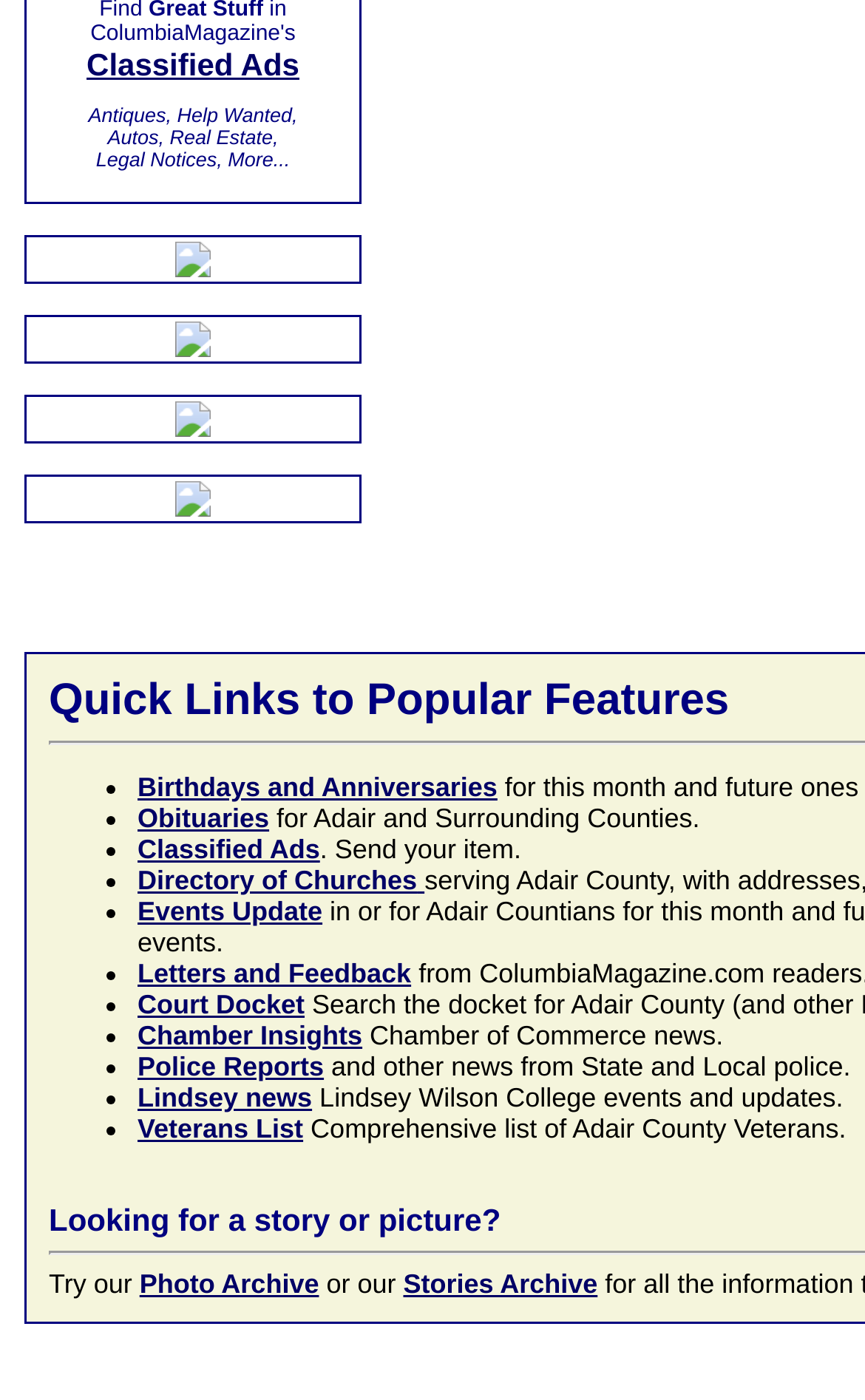Identify the bounding box coordinates of the section that should be clicked to achieve the task described: "Browse Photo Archive".

[0.161, 0.906, 0.369, 0.928]